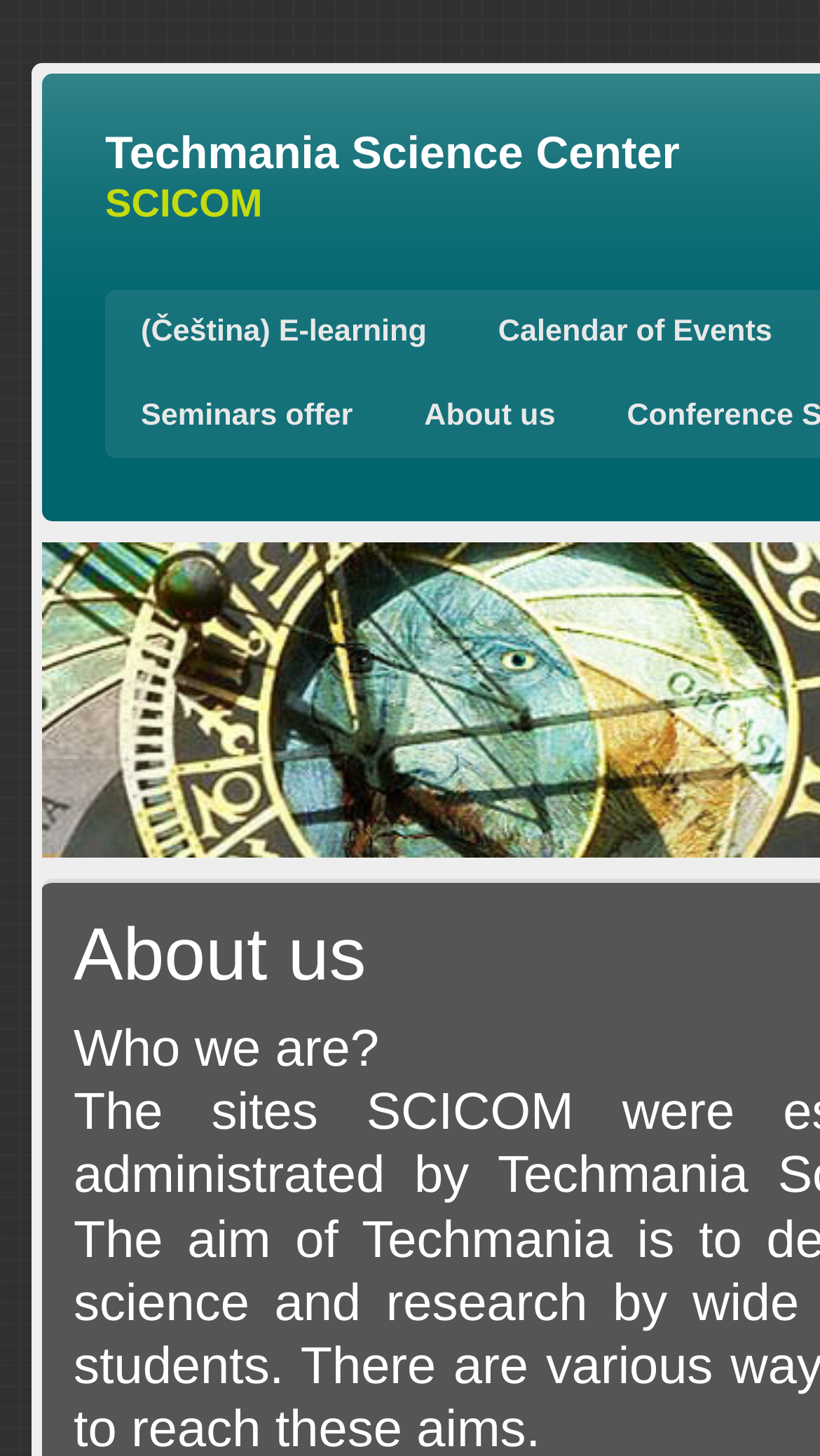Refer to the screenshot and give an in-depth answer to this question: What is the question being asked in the 'Who we are?' section?

In the section with the bounding box coordinates [0.09, 0.702, 0.462, 0.741], there is a StaticText element with the text 'Who we are?'.